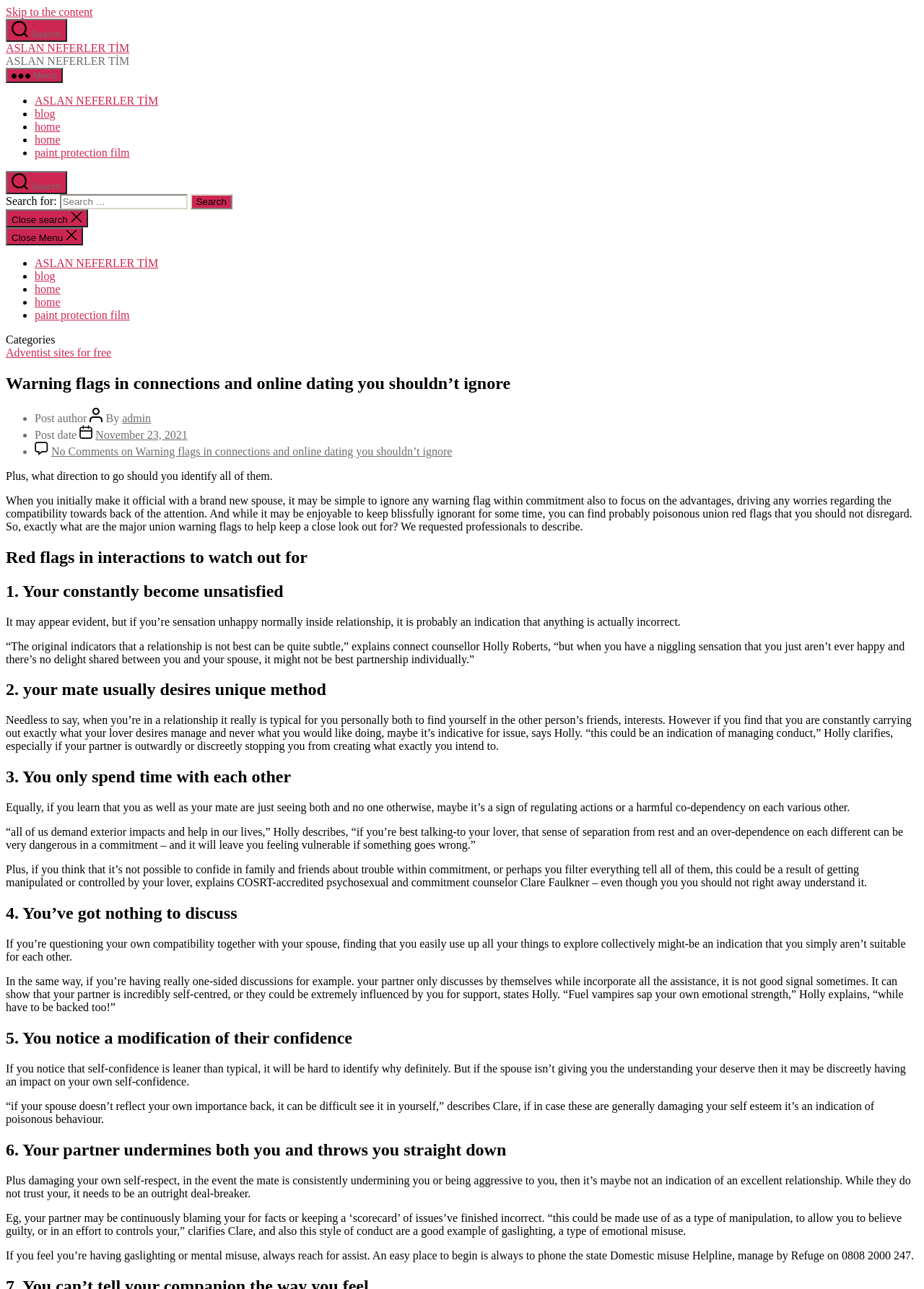Analyze the image and answer the question with as much detail as possible: 
What is the name of the counselor mentioned in the article?

I found the name of the counselor mentioned in the article by looking at the quotes attributed to 'connect counsellor Holly Roberts', indicating that Holly Roberts is a counselor who is quoted in the article.